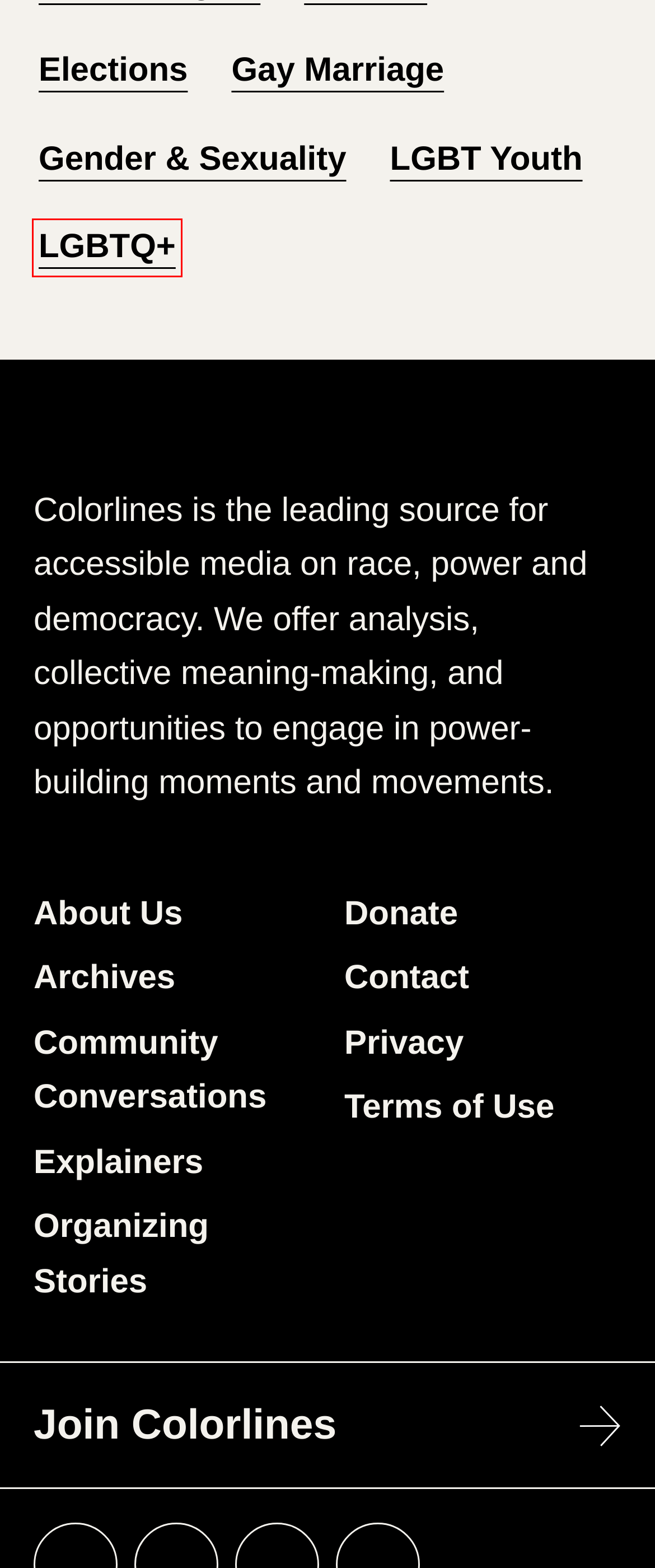You have a screenshot of a webpage with a red bounding box around an element. Select the webpage description that best matches the new webpage after clicking the element within the red bounding box. Here are the descriptions:
A. LGBTQ+ - Colorlines
B. LGBT Youth - Colorlines
C. Elections - Colorlines
D. Contact - Colorlines
E. Privacy Policy - Colorlines
F. About Us - Colorlines
G. Explainers - Colorlines
H. Gender & Sexuality - Colorlines

A